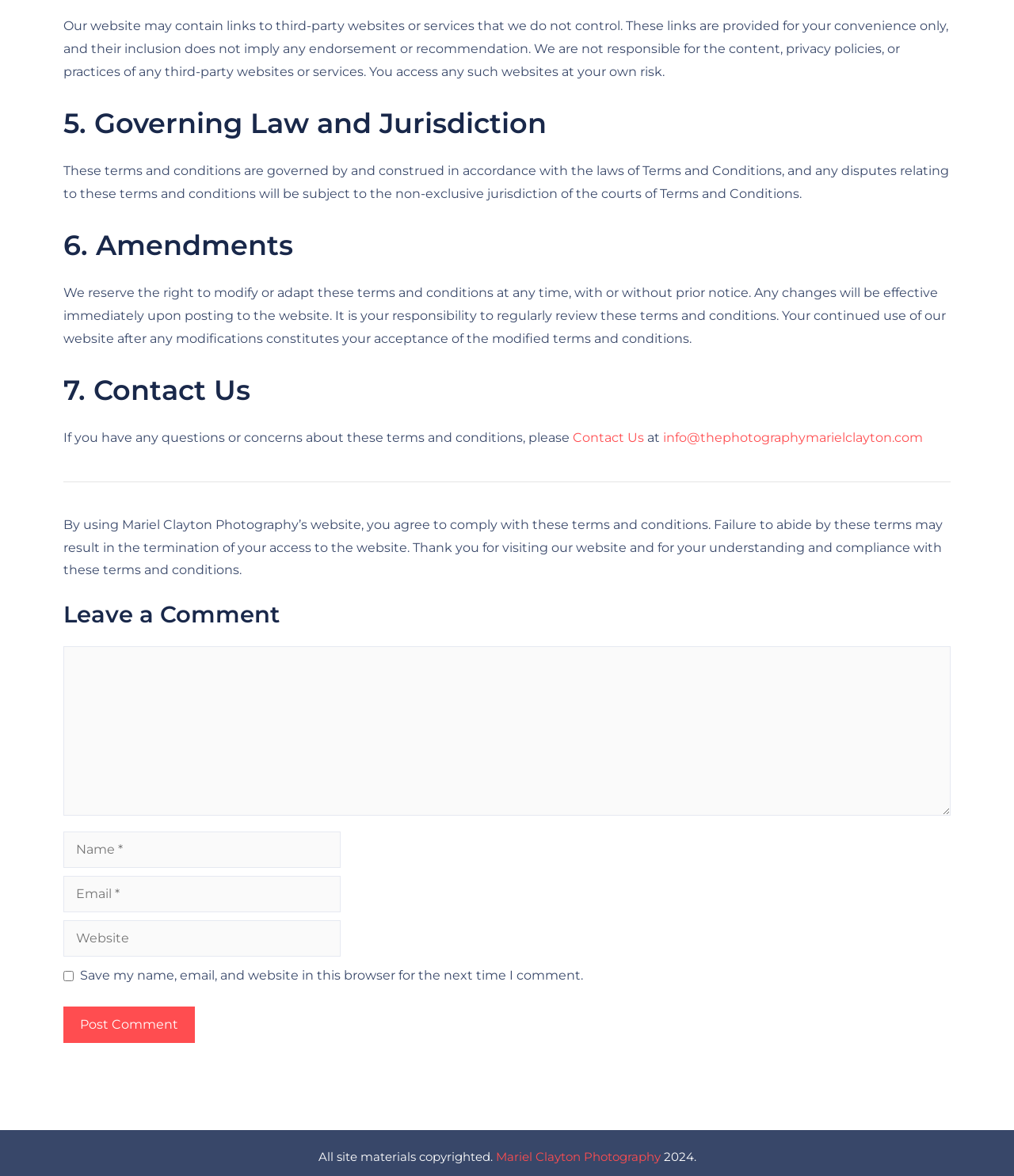From the webpage screenshot, identify the region described by info@thephotographymarielclayton.com. Provide the bounding box coordinates as (top-left x, top-left y, bottom-right x, bottom-right y), with each value being a floating point number between 0 and 1.

[0.654, 0.366, 0.91, 0.378]